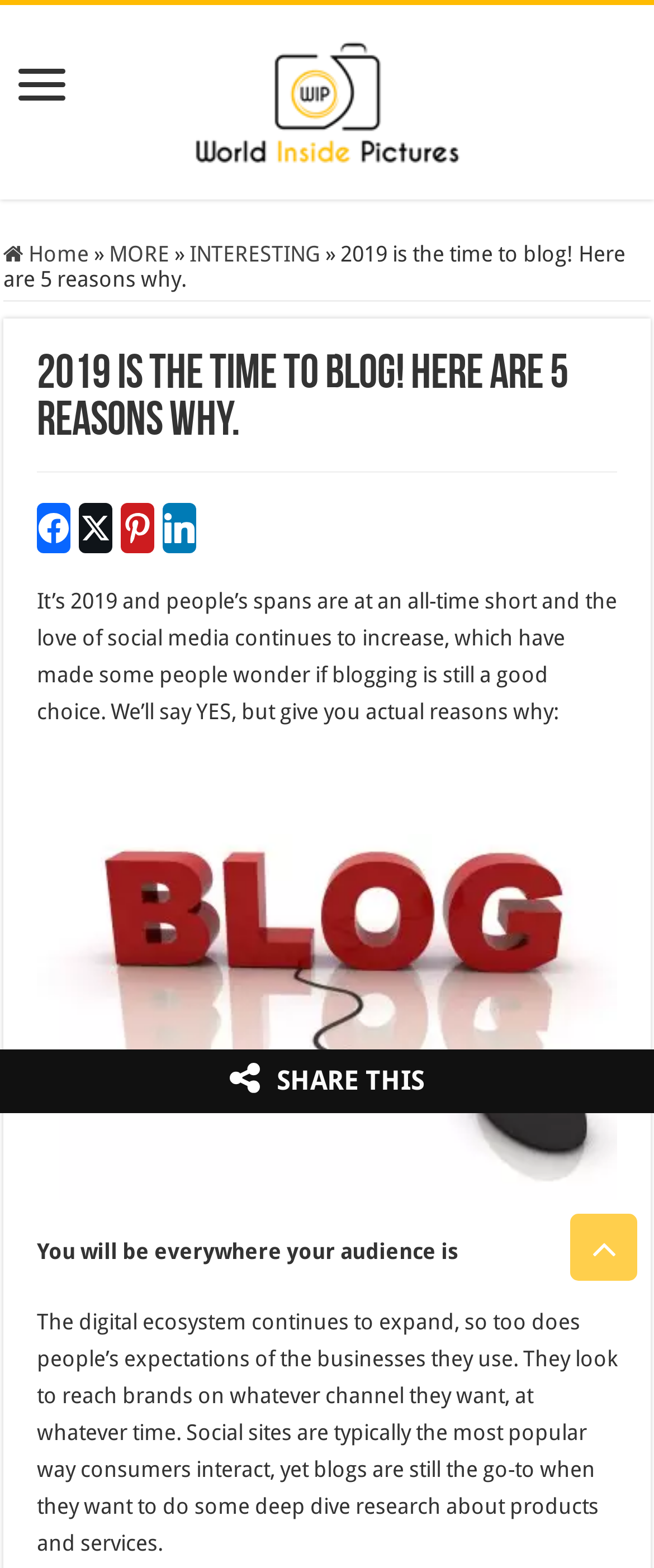Kindly determine the bounding box coordinates for the area that needs to be clicked to execute this instruction: "Click on the 'MORE' link".

[0.167, 0.154, 0.259, 0.17]